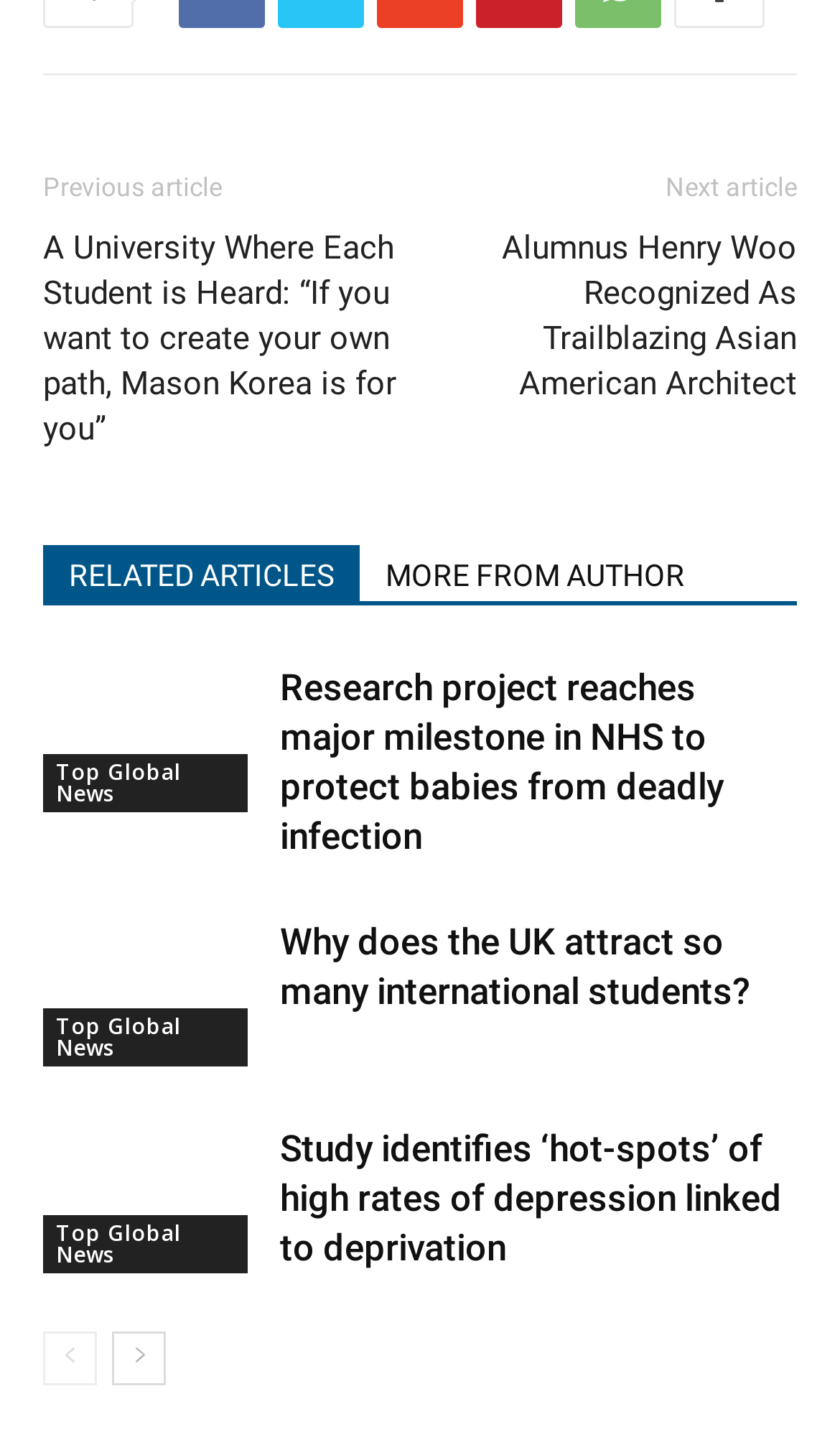Identify the bounding box coordinates of the clickable region necessary to fulfill the following instruction: "Check the news on study identifying hot-spots of depression". The bounding box coordinates should be four float numbers between 0 and 1, i.e., [left, top, right, bottom].

[0.051, 0.773, 0.308, 0.875]